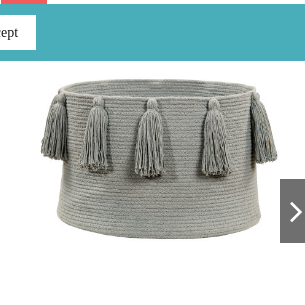What is the original price of the storage basket?
Answer the question with a detailed explanation, including all necessary information.

The original price of the storage basket can be determined by looking at the caption, which mentions that the current discounted price is €53.10, marked down from €59.00.